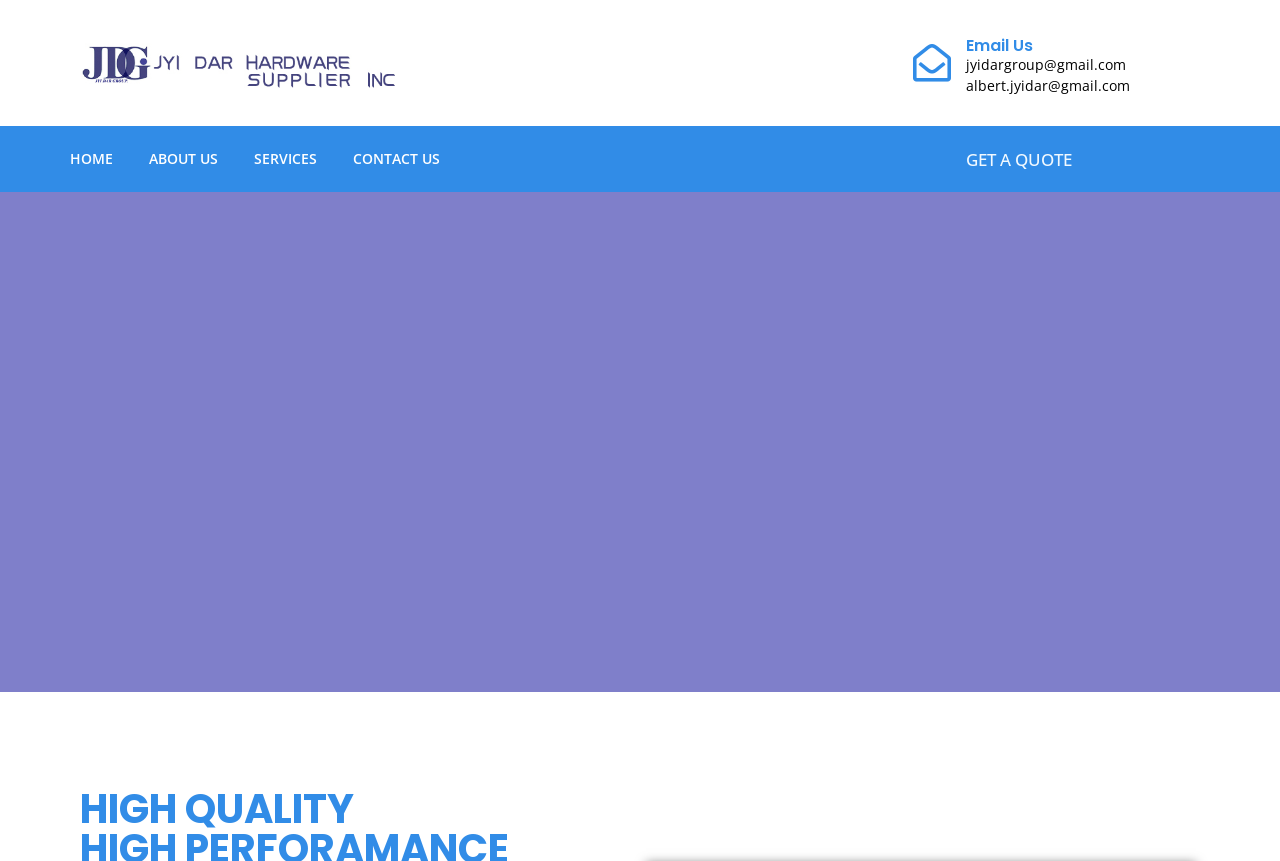Locate the UI element described as follows: "SERVICES". Return the bounding box coordinates as four float numbers between 0 and 1 in the order [left, top, right, bottom].

[0.198, 0.146, 0.248, 0.223]